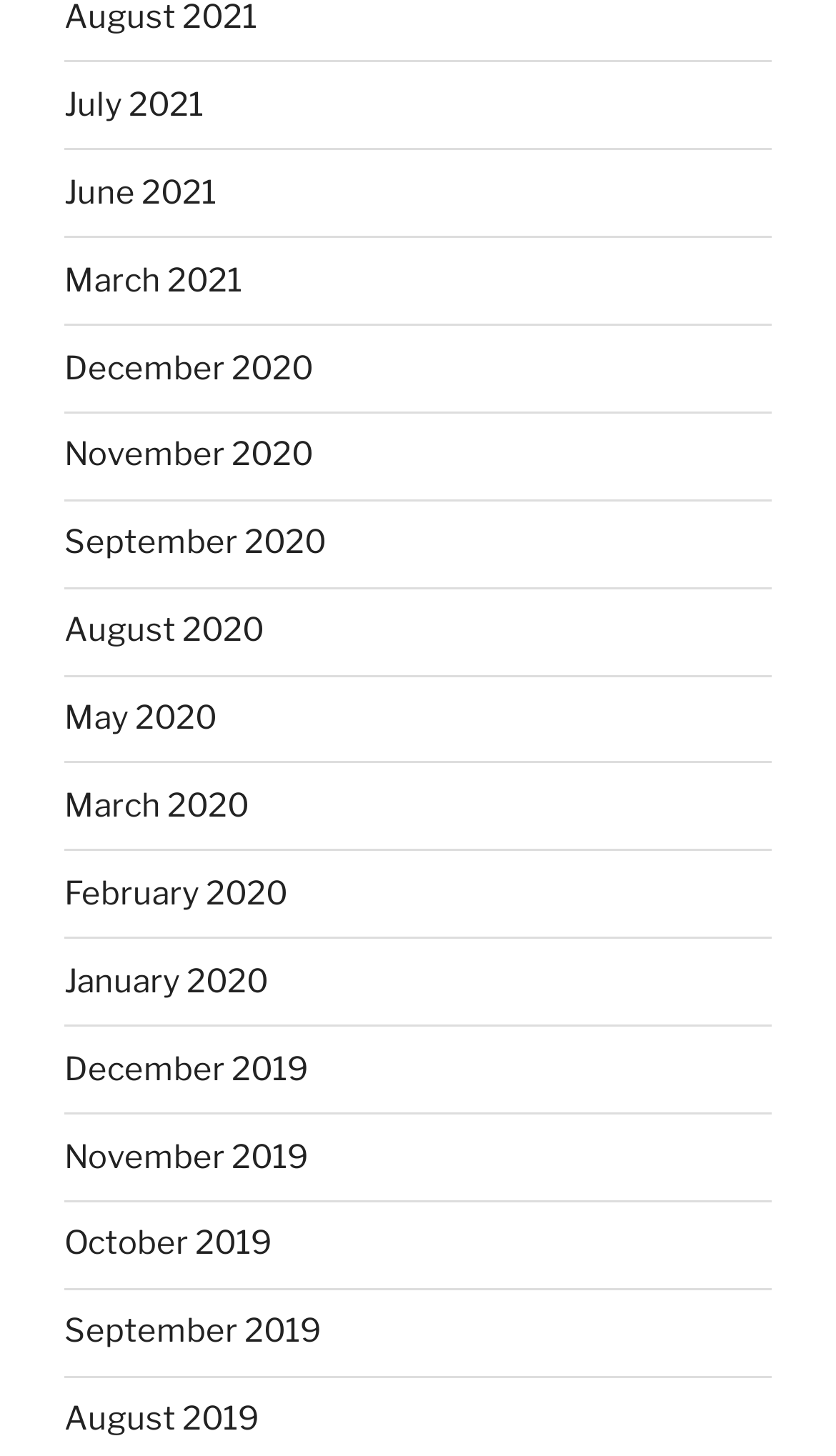Determine the bounding box coordinates of the region to click in order to accomplish the following instruction: "view July 2021". Provide the coordinates as four float numbers between 0 and 1, specifically [left, top, right, bottom].

[0.077, 0.059, 0.244, 0.085]